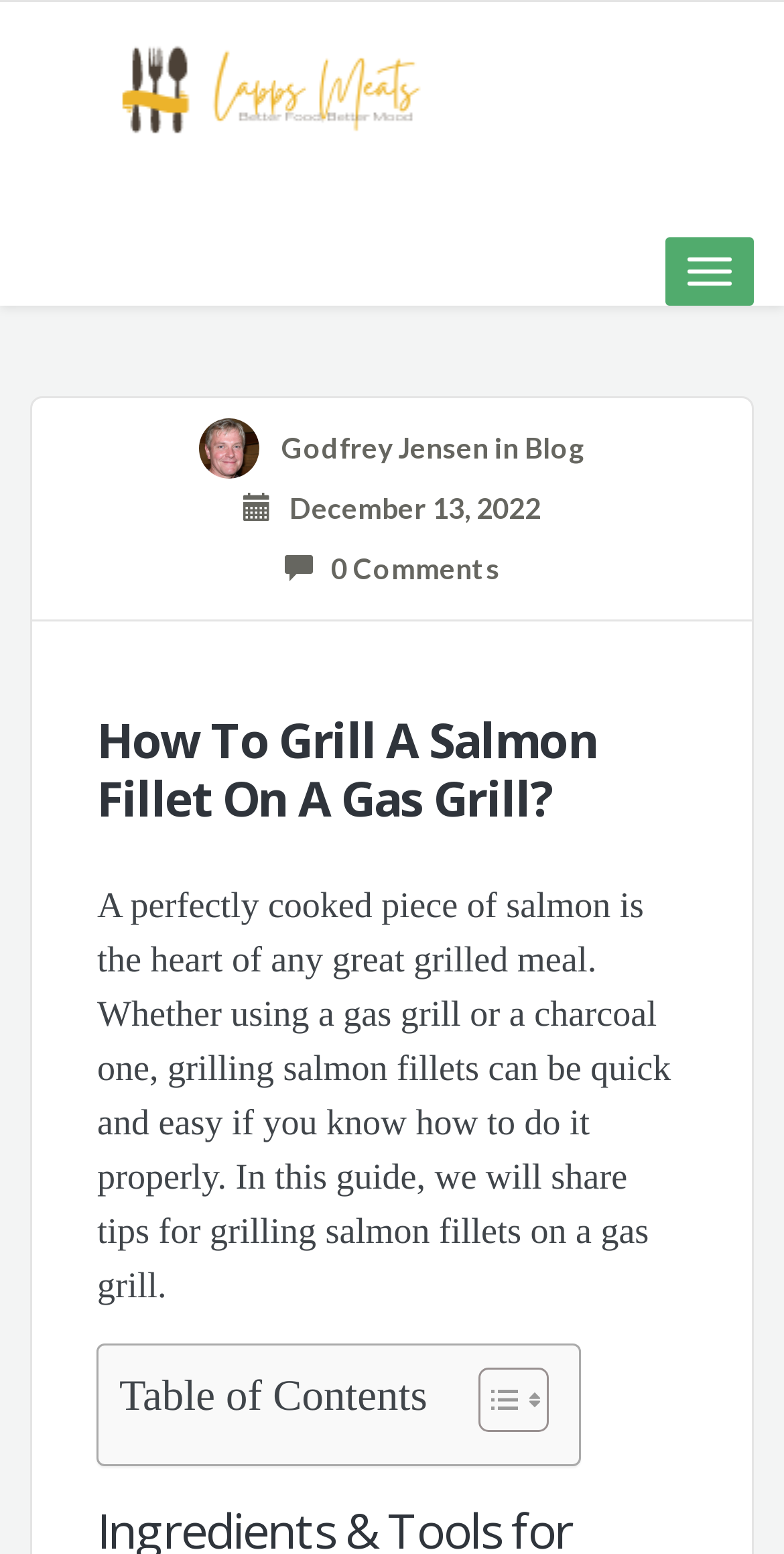Examine the screenshot and answer the question in as much detail as possible: What is the main topic of the article?

The main topic of the article can be inferred by reading the introductory paragraph, which mentions grilling salmon fillets and provides tips on how to do it properly.